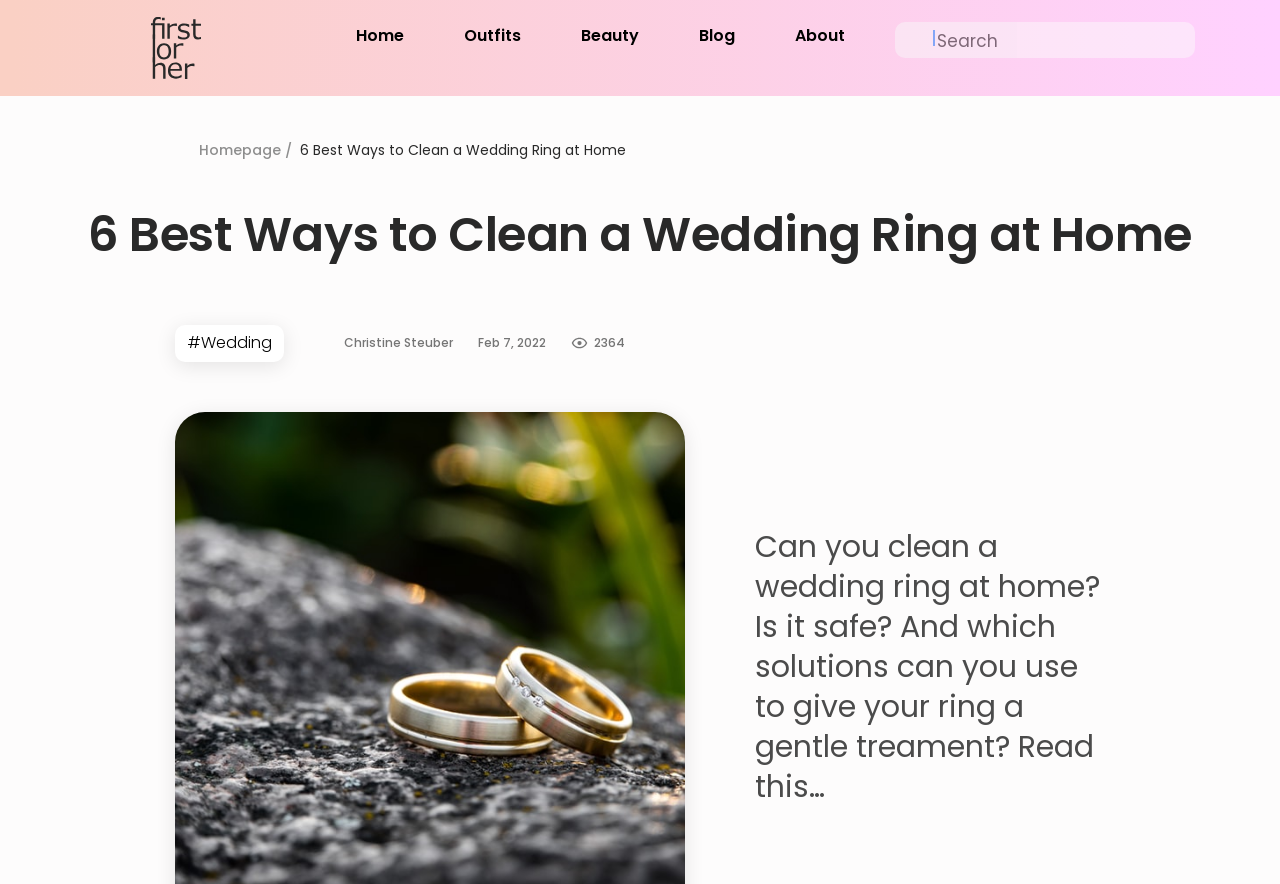Please find and report the bounding box coordinates of the element to click in order to perform the following action: "click on the wedding category". The coordinates should be expressed as four float numbers between 0 and 1, in the format [left, top, right, bottom].

[0.137, 0.367, 0.222, 0.409]